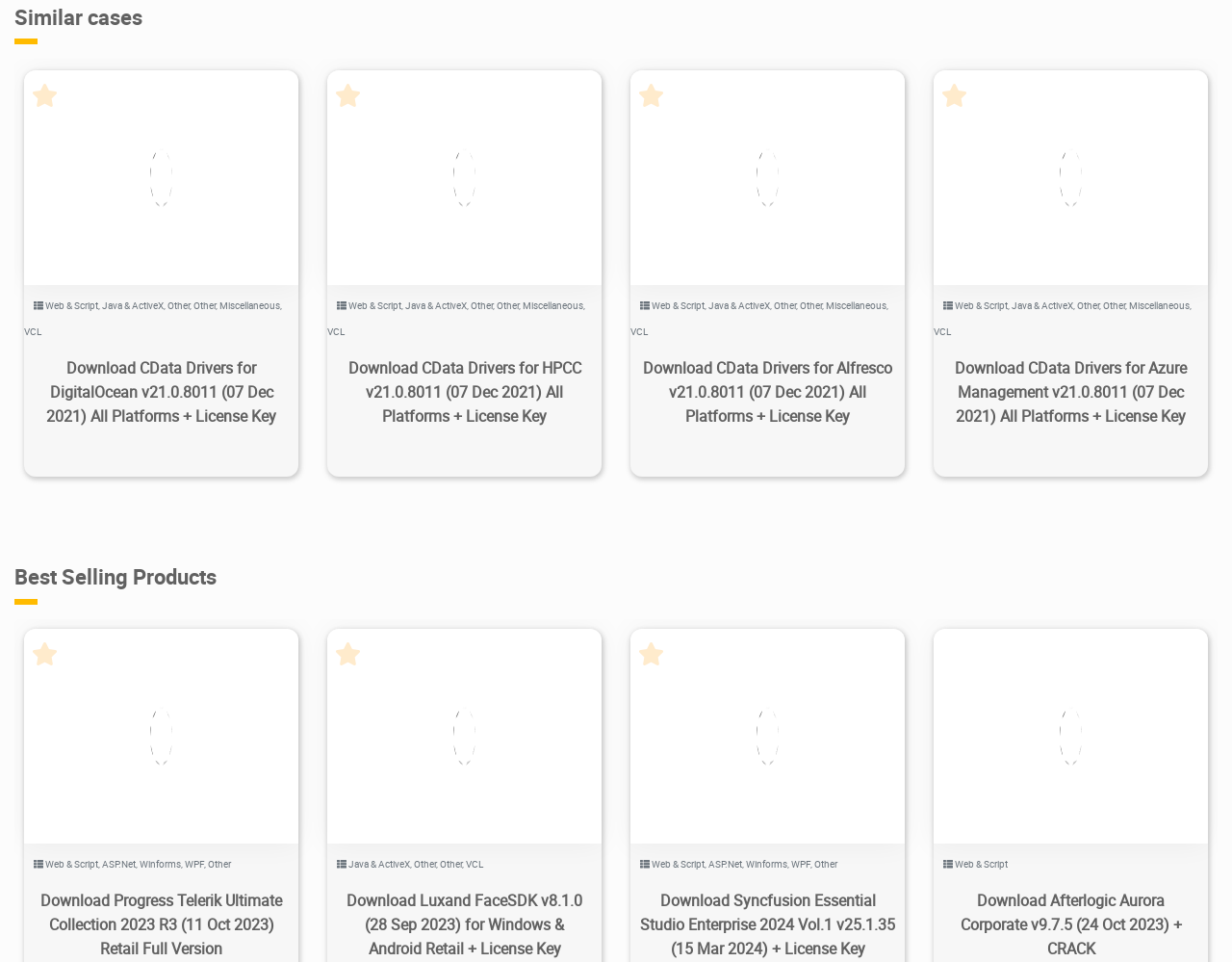Locate the bounding box of the user interface element based on this description: "22.4K 50.2K 2024/03/27 7".

[0.512, 0.654, 0.734, 0.877]